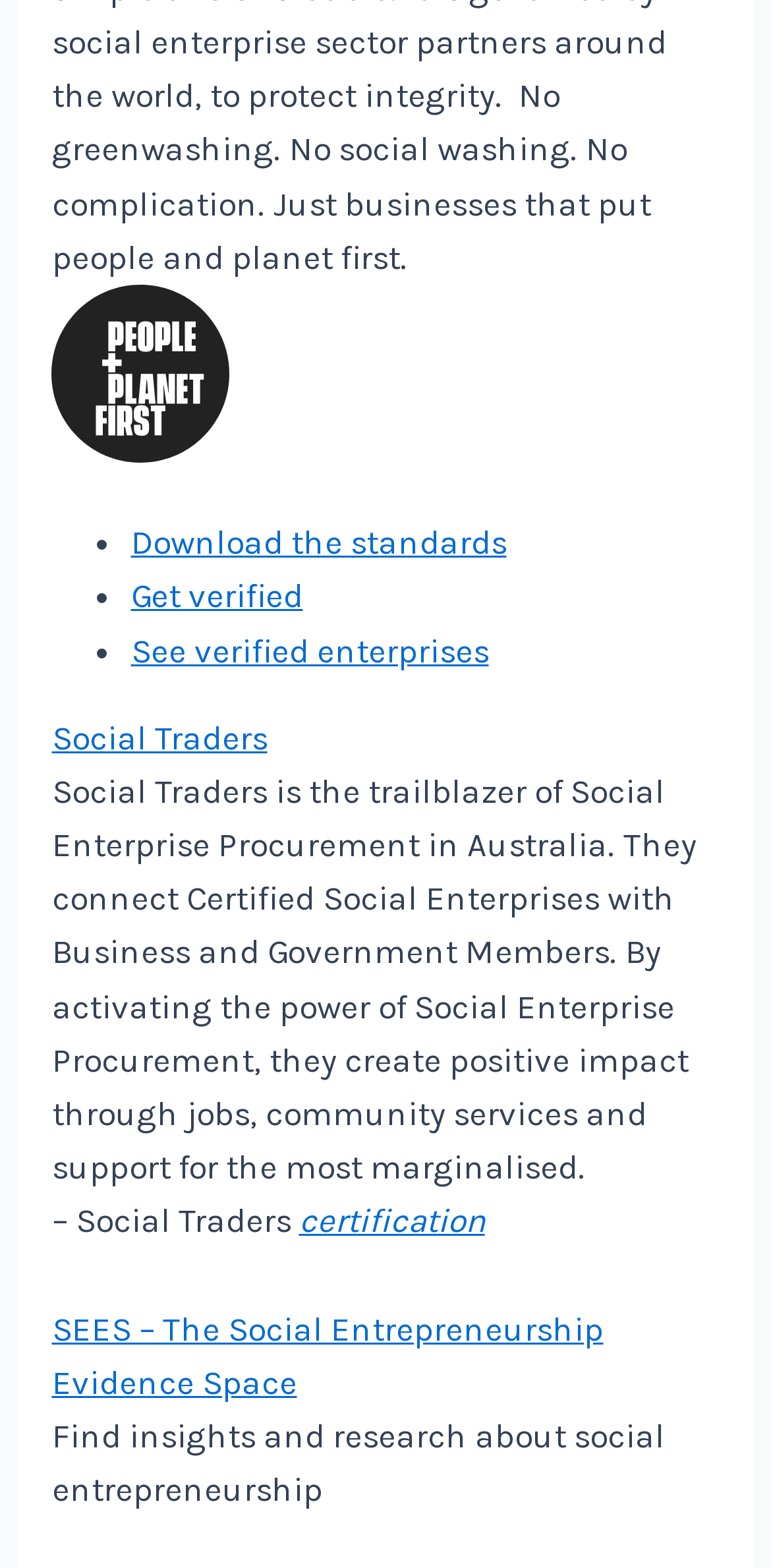What is the theme of the webpage? Analyze the screenshot and reply with just one word or a short phrase.

Social entrepreneurship